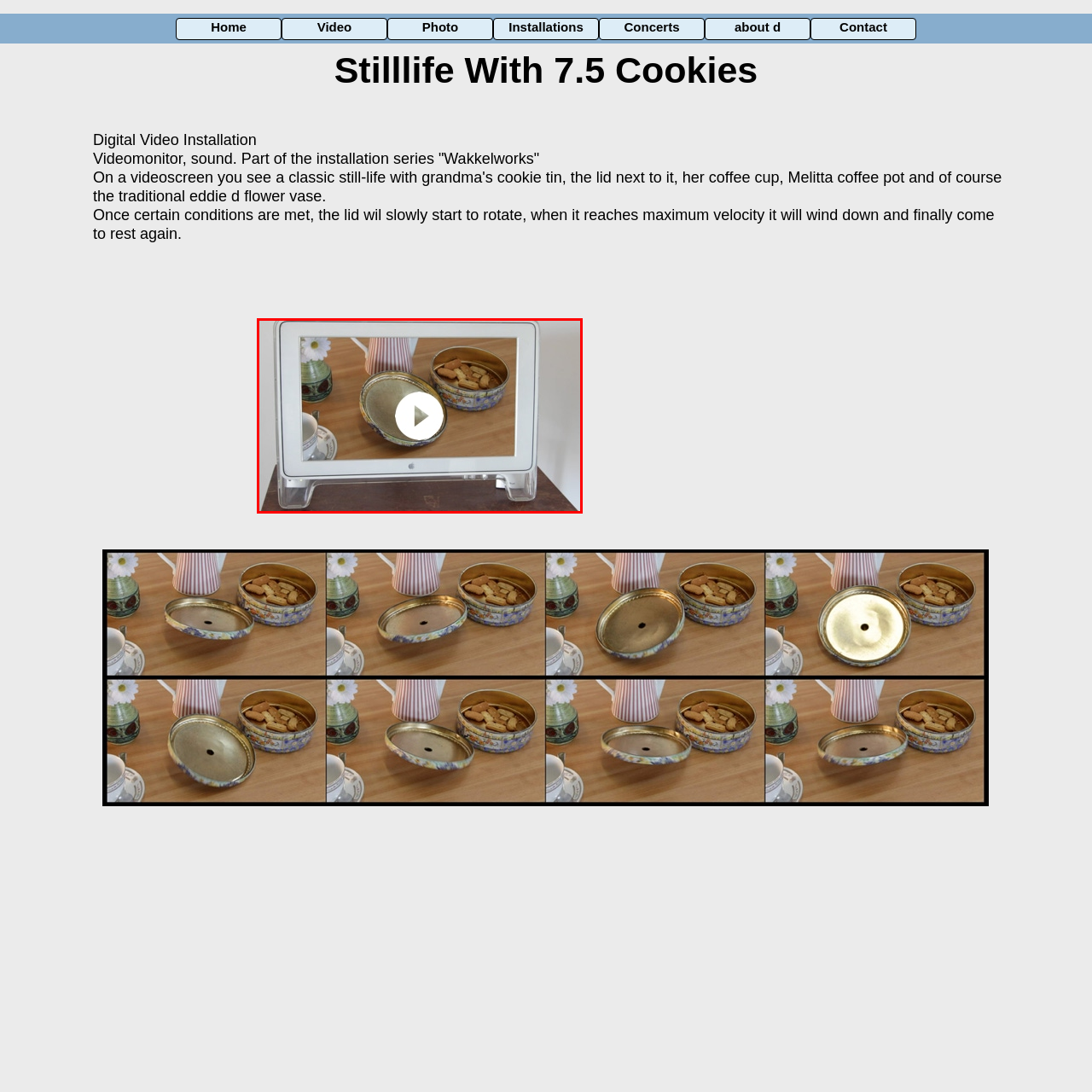Give an in-depth description of the picture inside the red marked area.

The image features a digital video installation titled "Stilllife With 7.5 Cookies." Displayed on a sleek white monitor, the video showcases an arrangement of objects including a decorated tin filled with cookies, a striped jug, and a vase with a daisy. The scene captures a cozy, inviting atmosphere, enhanced by the soft lighting, making it feel warm and nostalgic. A play button prominently appears in the center, indicating an interactive video element. This installation is part of the "Wakkelworks" series, which explores themes of movement and stillness, specifically highlighting the gradual rotation of the lid on the cookie tin when certain conditions are met.